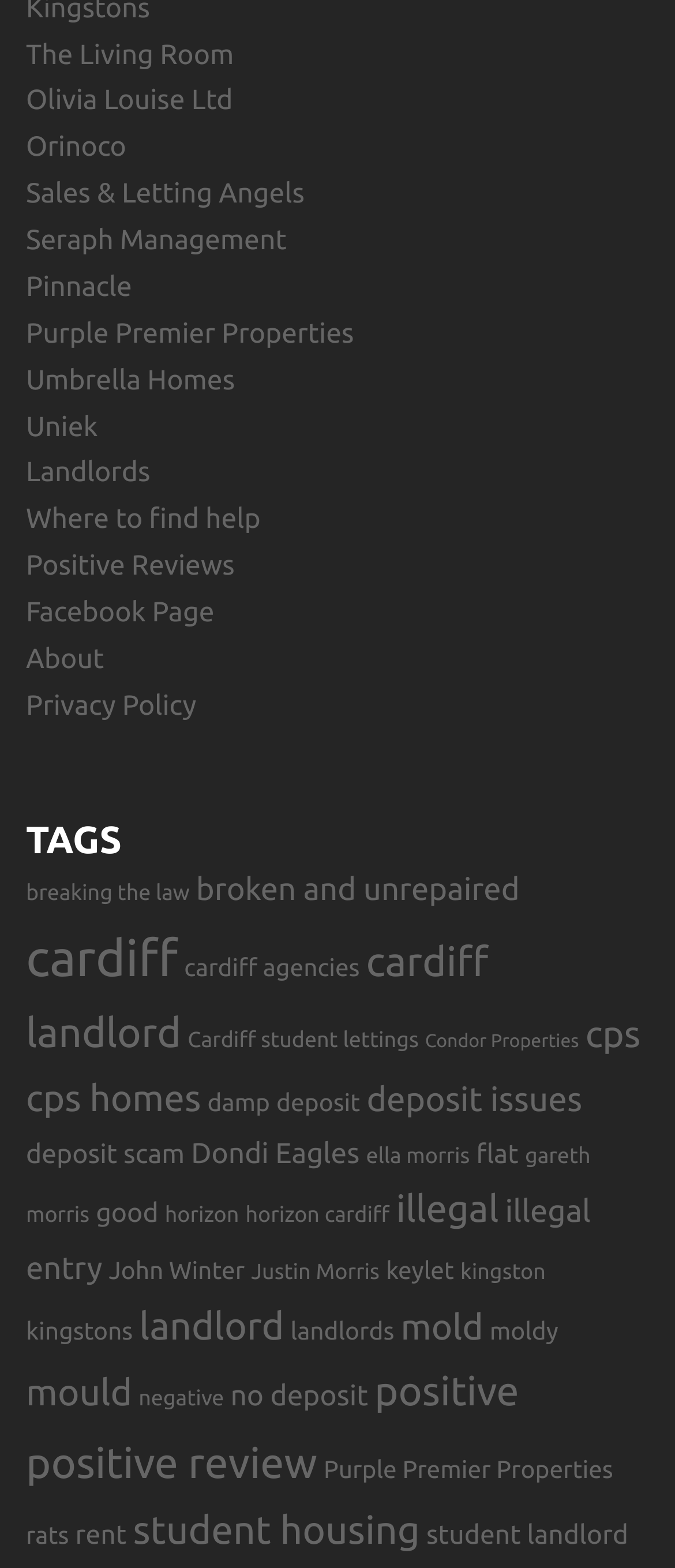How many links are under the 'TAGS' heading?
Refer to the image and provide a concise answer in one word or phrase.

43